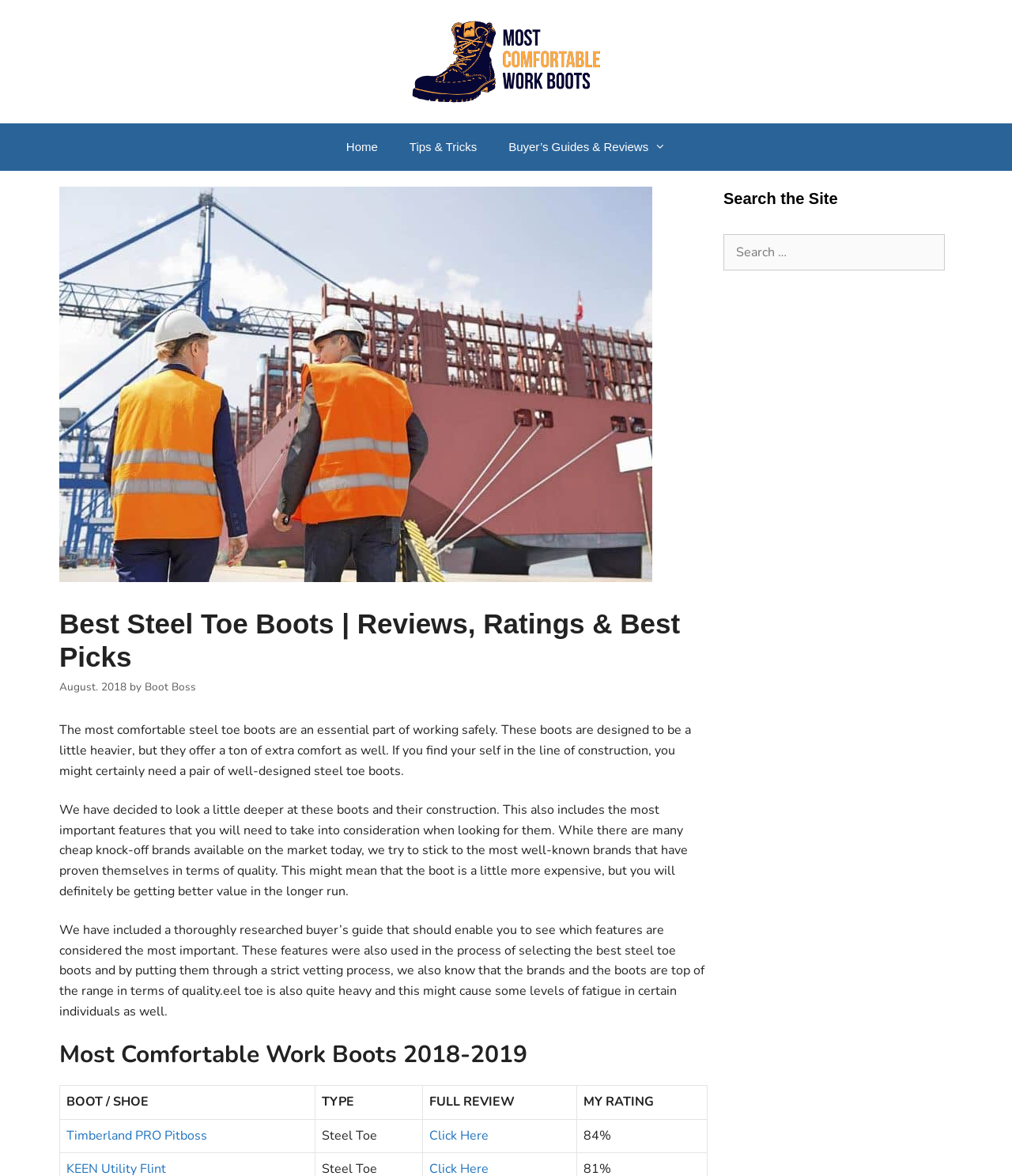Given the webpage screenshot, identify the bounding box of the UI element that matches this description: "Tips & Tricks".

[0.389, 0.105, 0.487, 0.145]